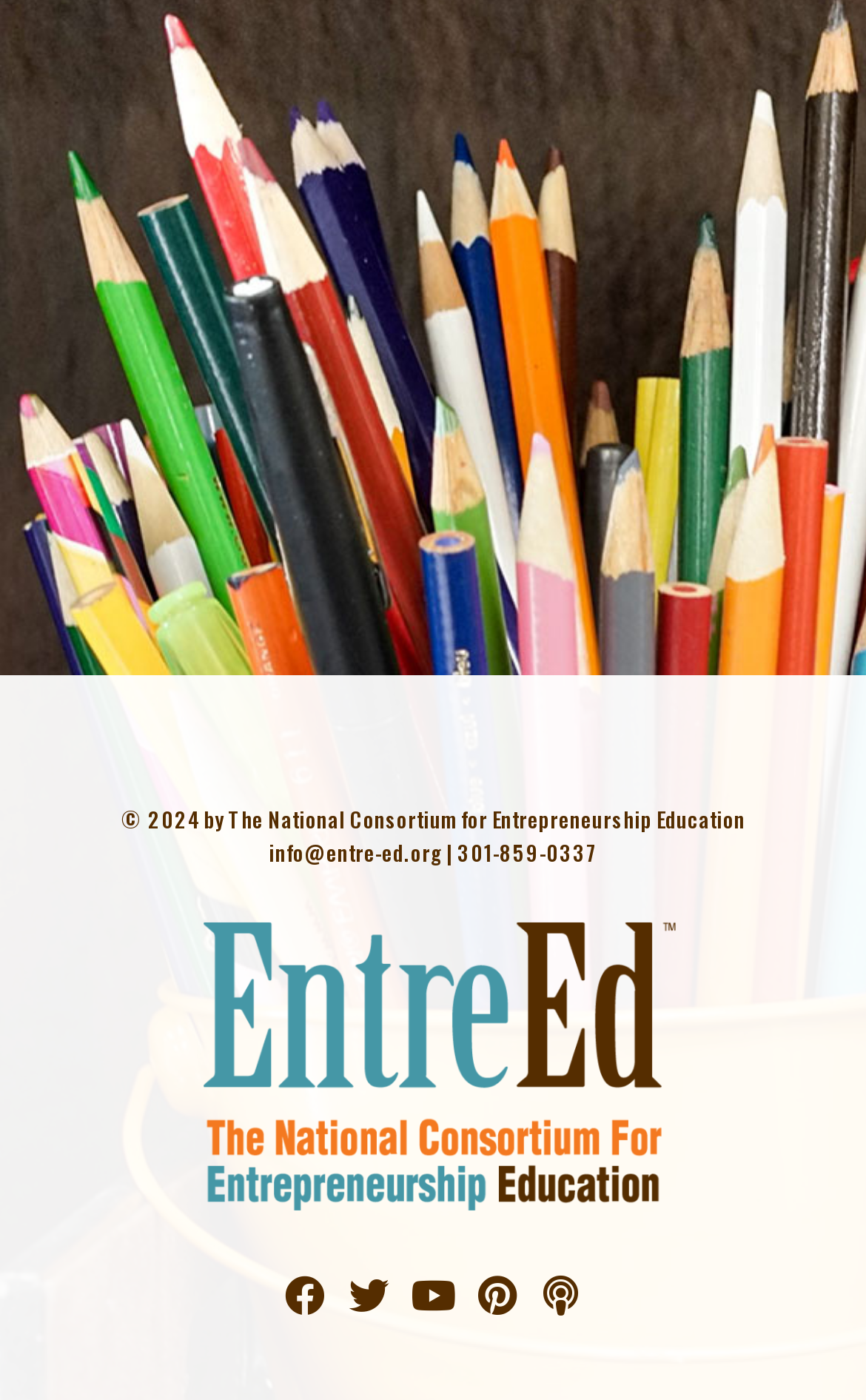Can you look at the image and give a comprehensive answer to the question:
How many social media links are available?

I counted the number of link elements that contain social media icons, which are Facebook, Twitter, Youtube, Pinterest, and Podcast, located at the bottom of the webpage.